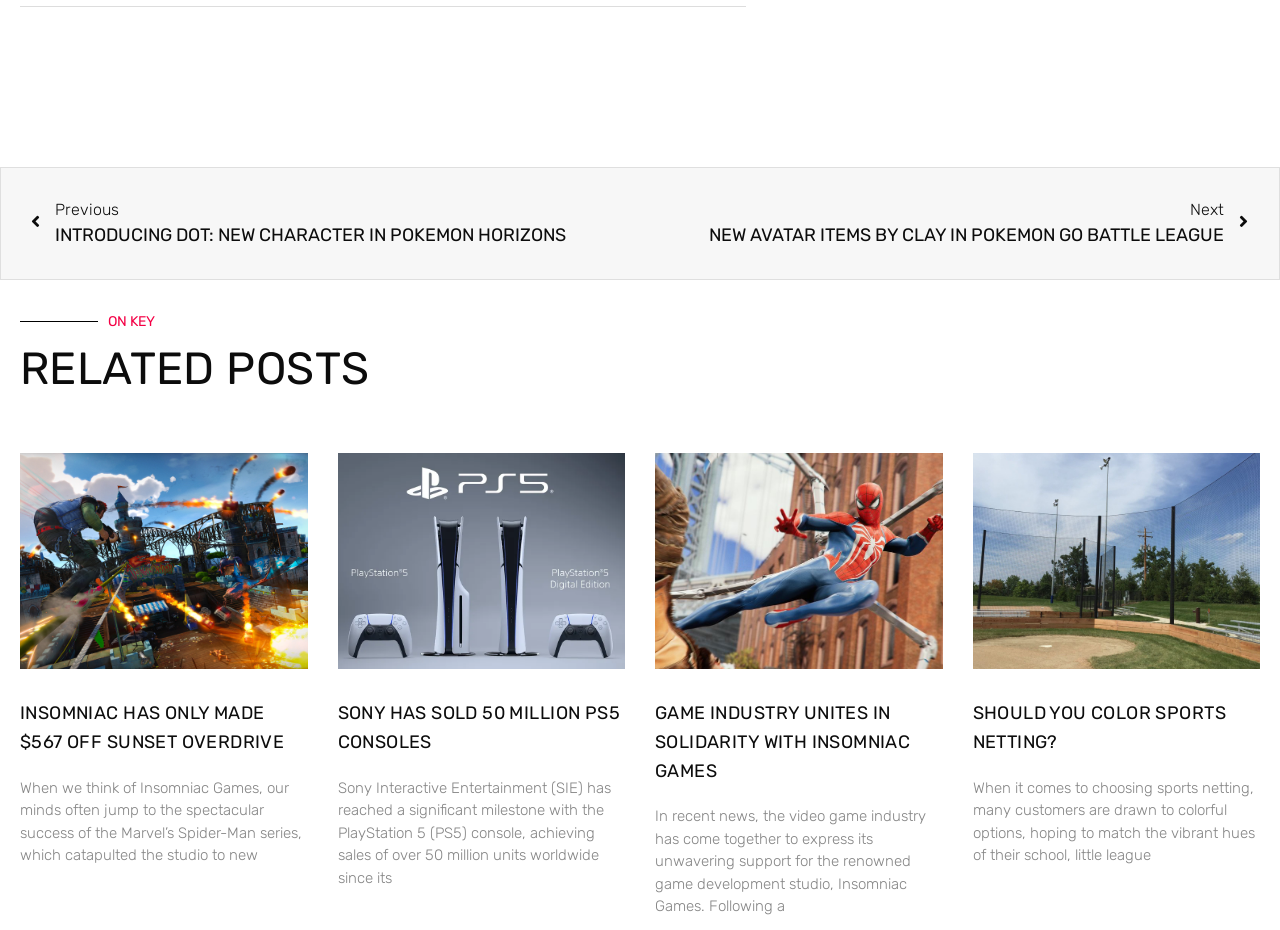Locate the bounding box coordinates of the clickable element to fulfill the following instruction: "View the post about SONY selling 50 million PS5 consoles". Provide the coordinates as four float numbers between 0 and 1 in the format [left, top, right, bottom].

[0.264, 0.488, 0.488, 0.987]